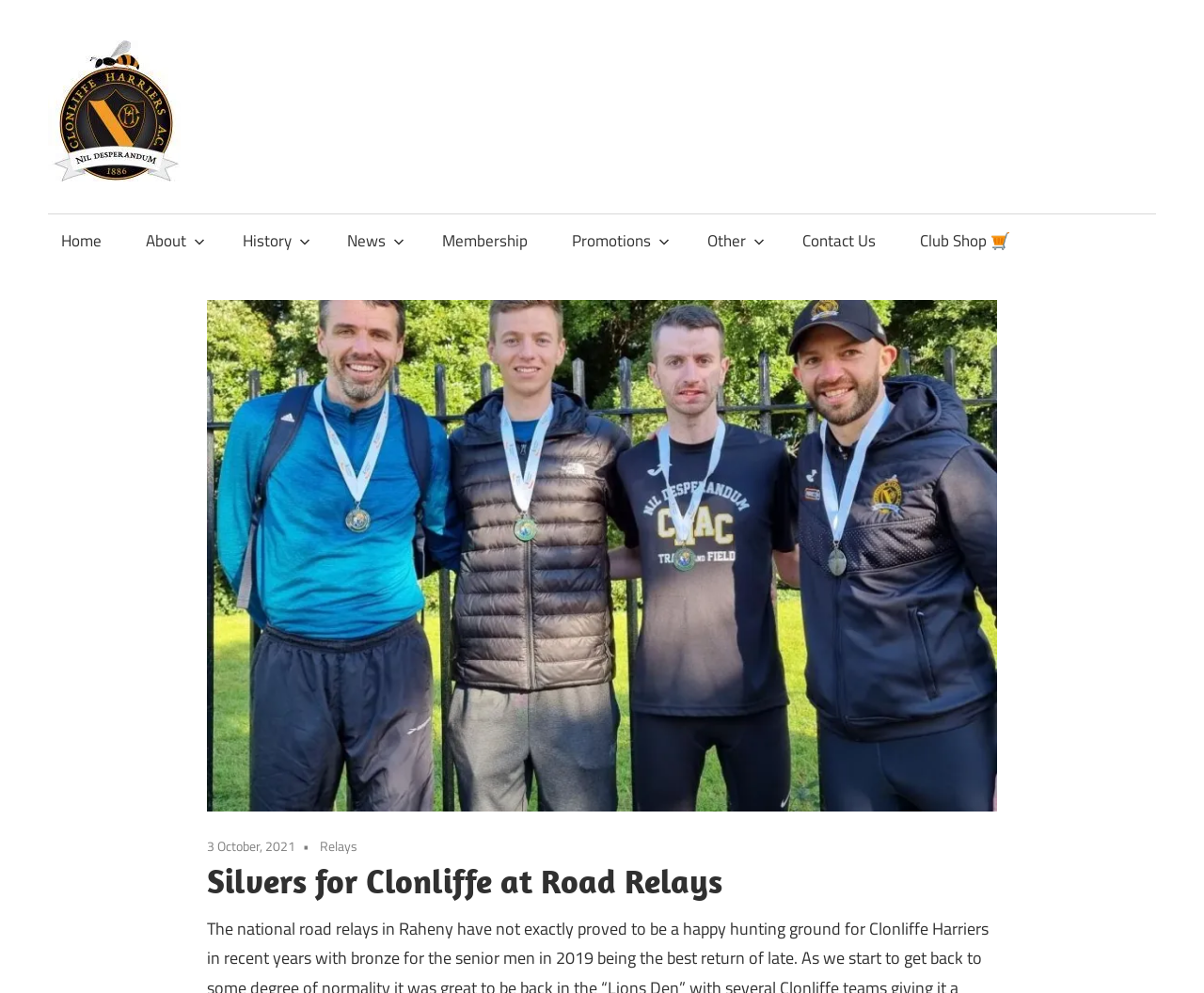Determine the bounding box coordinates for the UI element described. Format the coordinates as (top-left x, top-left y, bottom-right x, bottom-right y) and ensure all values are between 0 and 1. Element description: Contact Us

[0.656, 0.214, 0.738, 0.27]